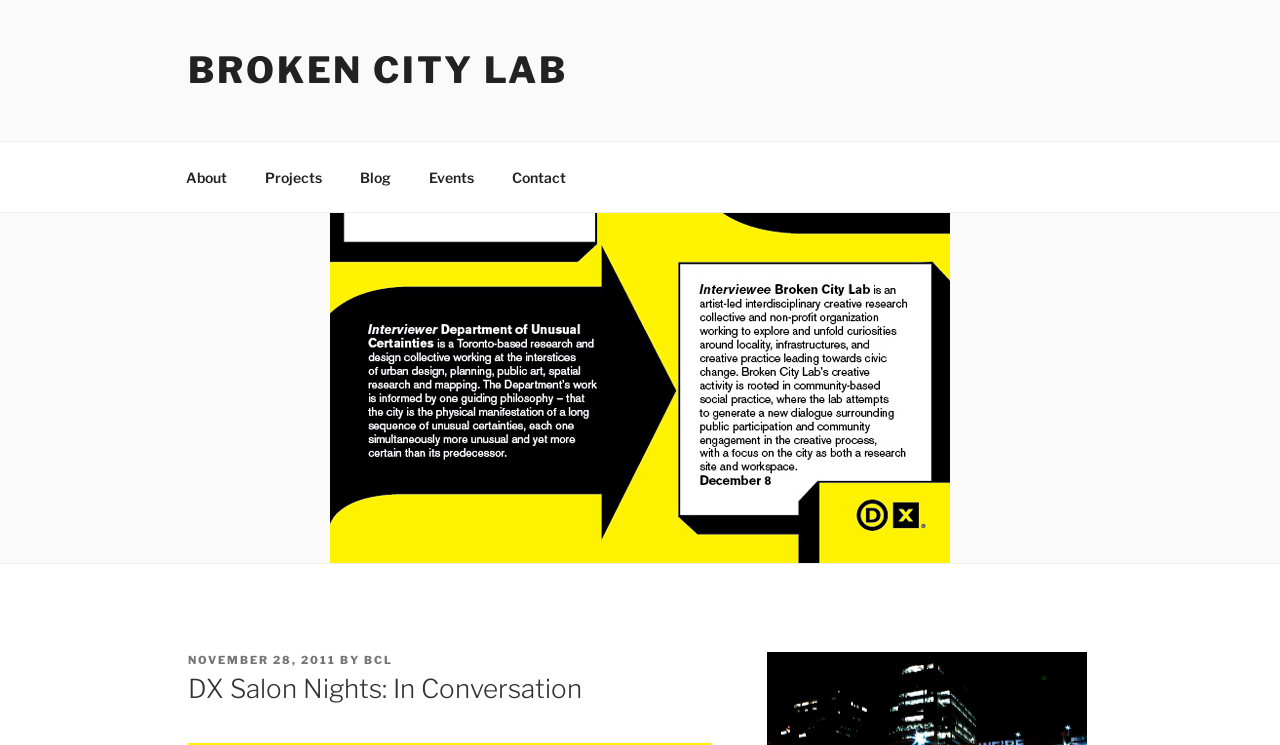Provide the bounding box coordinates of the UI element this sentence describes: "November 28, 2011July 5, 2018".

[0.147, 0.876, 0.262, 0.895]